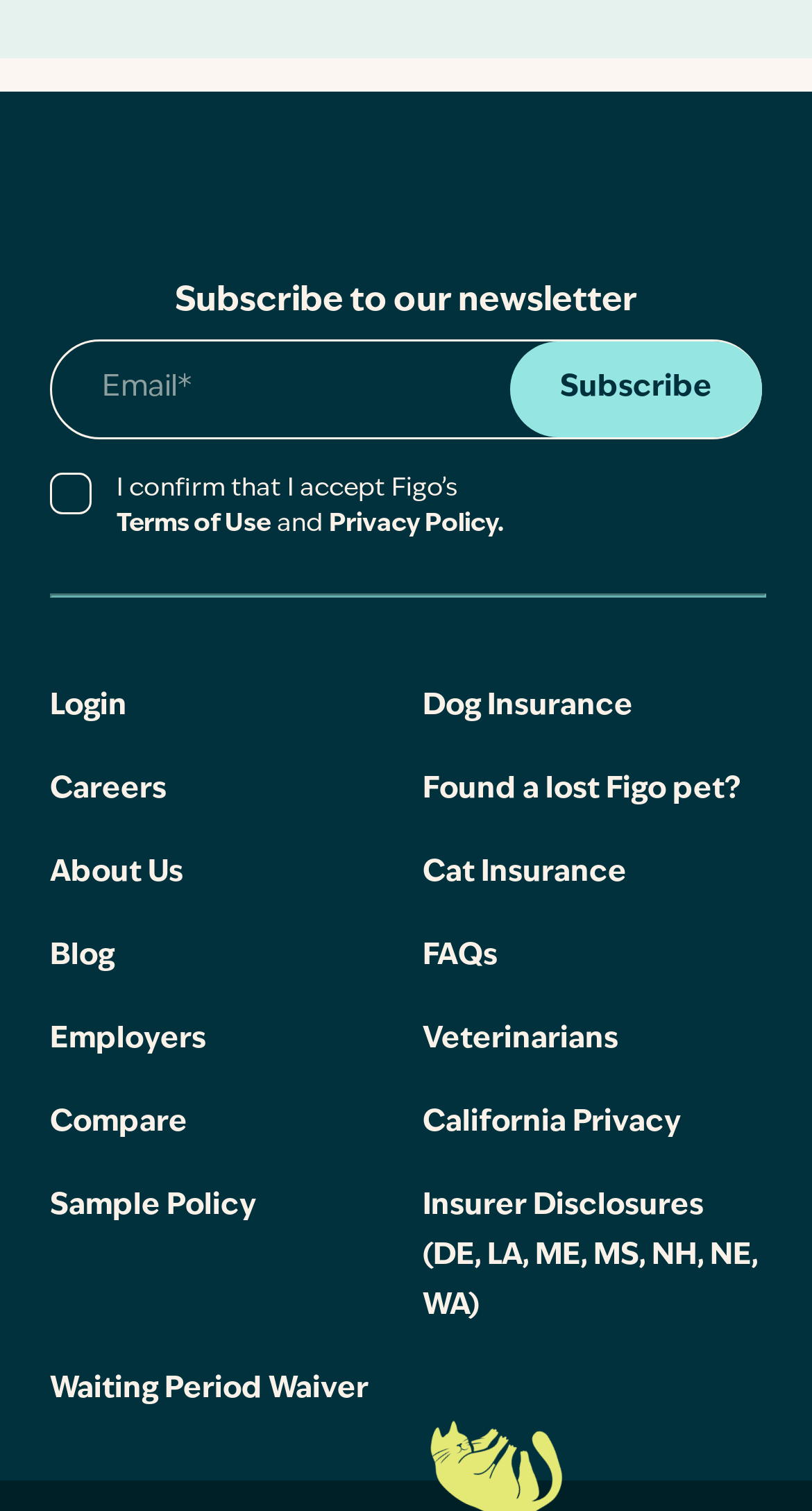Calculate the bounding box coordinates for the UI element based on the following description: "Veterinarians". Ensure the coordinates are four float numbers between 0 and 1, i.e., [left, top, right, bottom].

[0.521, 0.678, 0.762, 0.698]